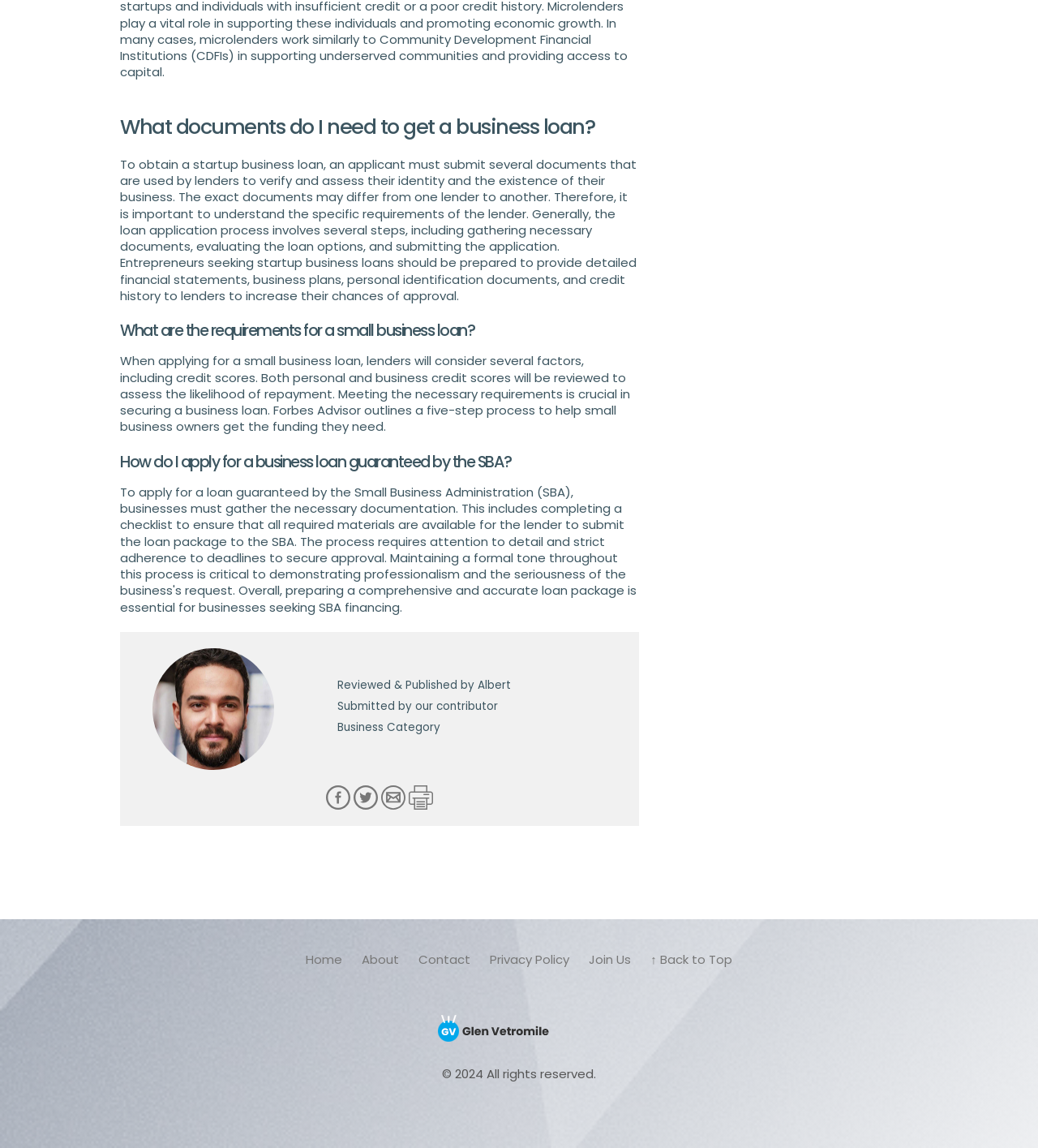Identify the bounding box coordinates of the element to click to follow this instruction: 'Click the 'Home' link'. Ensure the coordinates are four float values between 0 and 1, provided as [left, top, right, bottom].

None